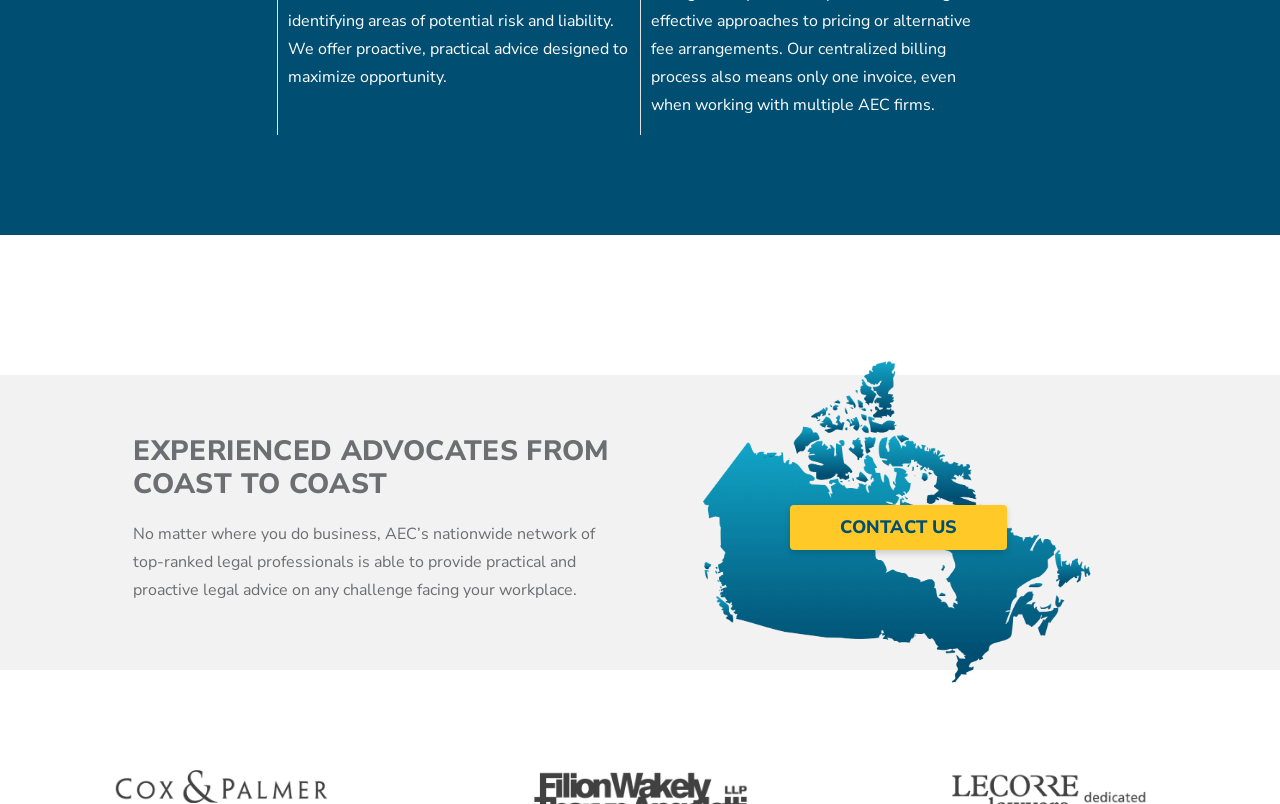Provide the bounding box coordinates of the HTML element this sentence describes: "Contact Us".

[0.617, 0.628, 0.787, 0.684]